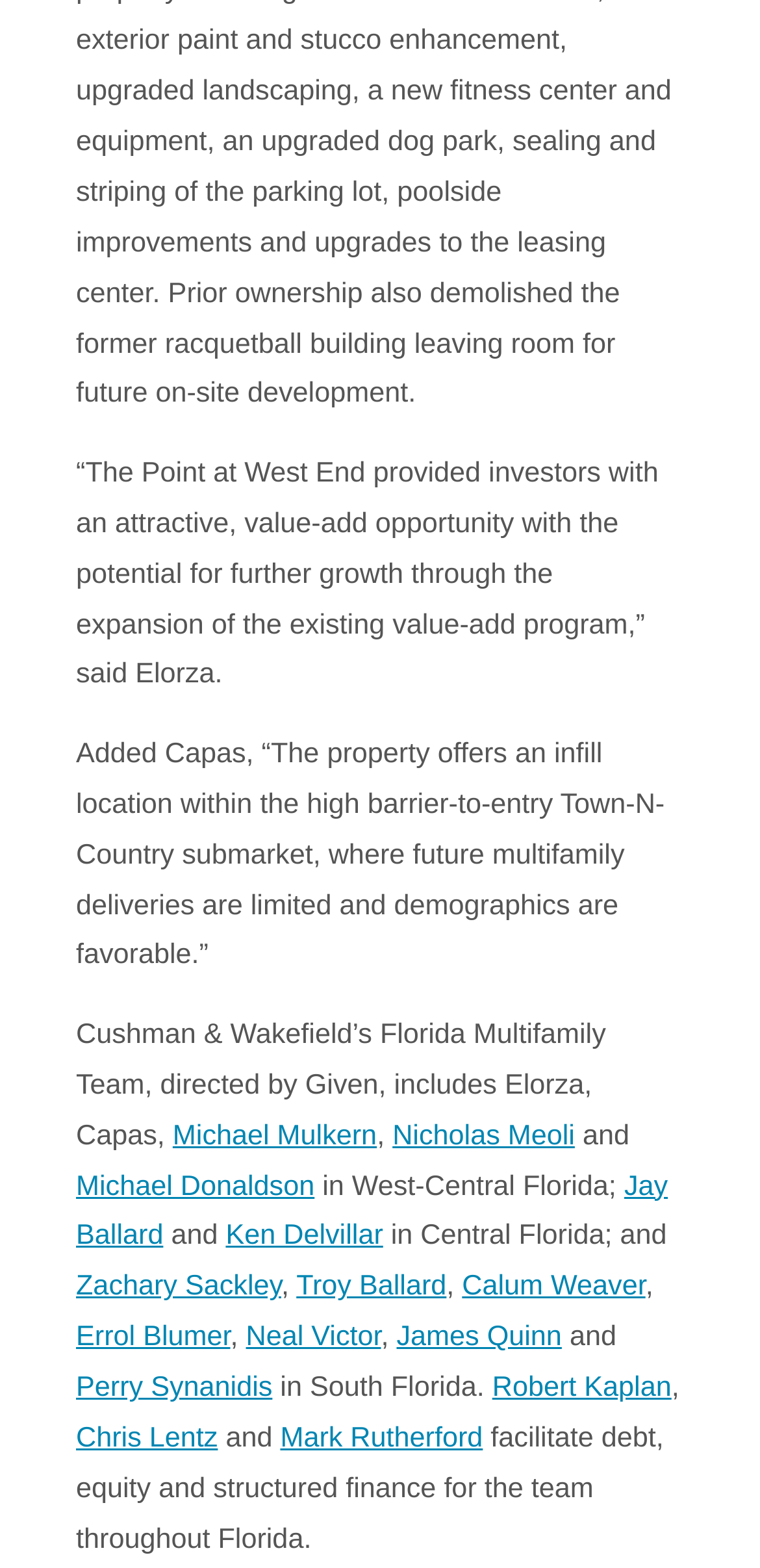Find the bounding box coordinates of the area to click in order to follow the instruction: "Click on Michael Donaldson".

[0.1, 0.747, 0.414, 0.767]